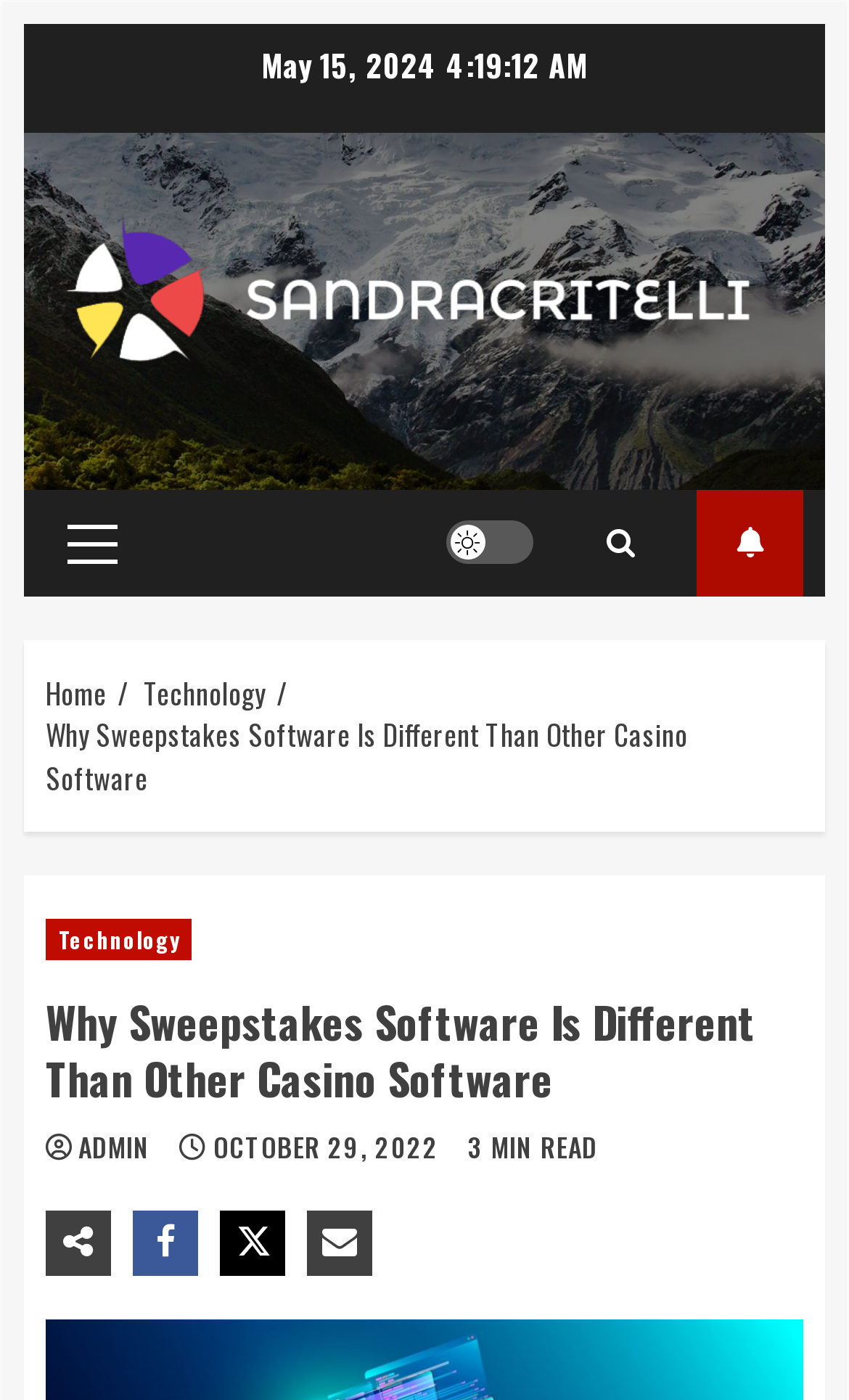What is the date of the latest article?
Look at the screenshot and respond with one word or a short phrase.

May 15, 2024